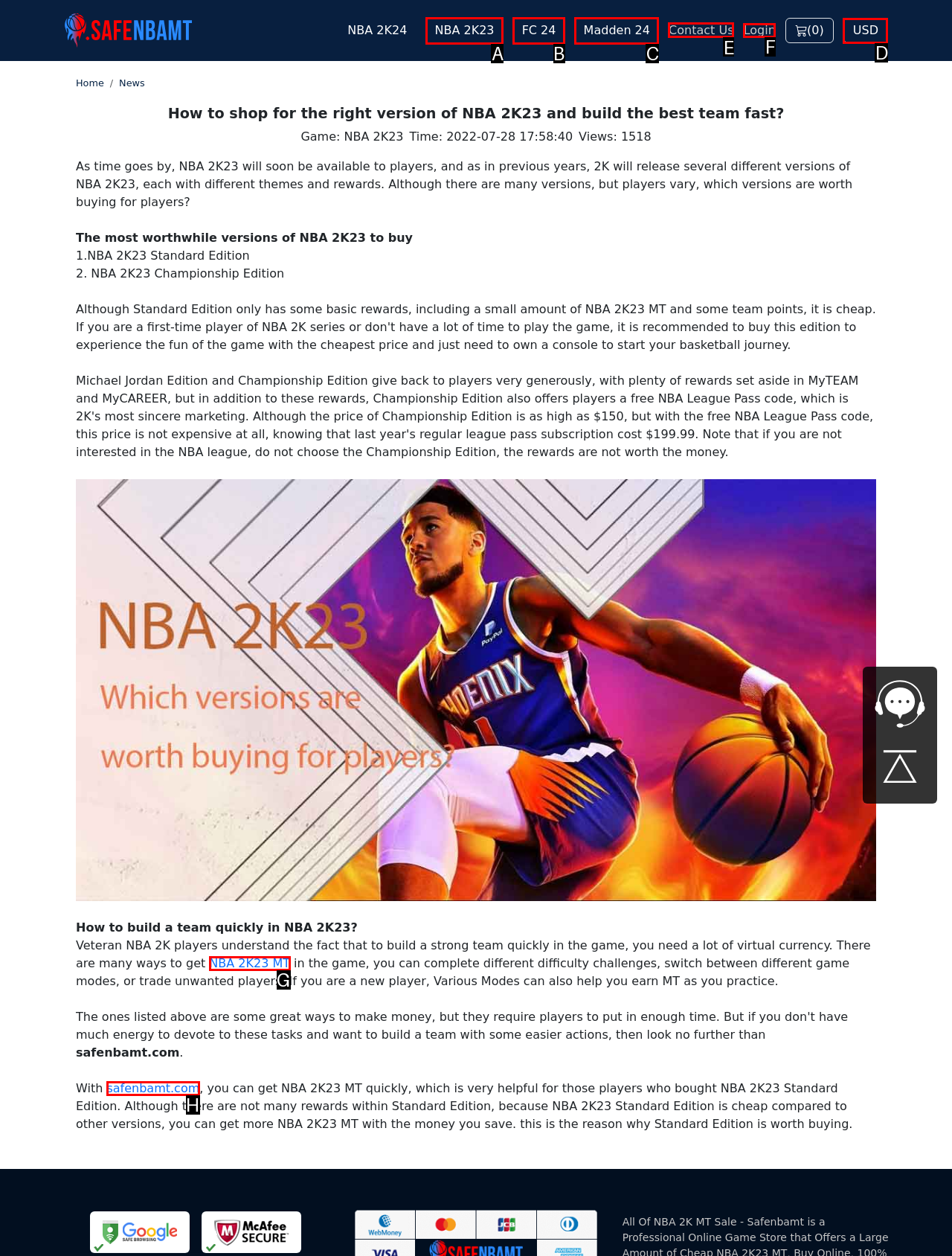Point out the UI element to be clicked for this instruction: Visit the UKS website. Provide the answer as the letter of the chosen element.

None